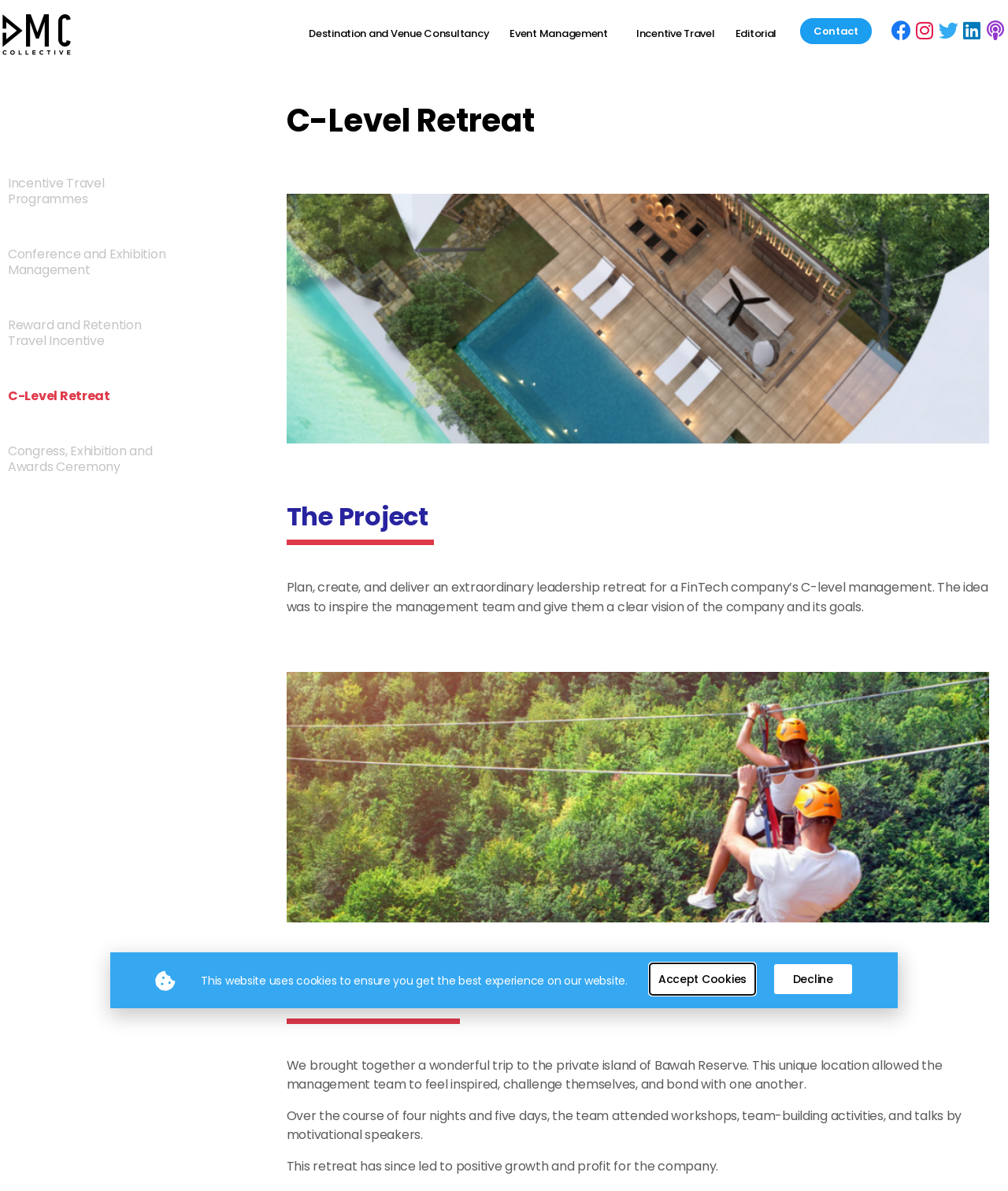Please predict the bounding box coordinates (top-left x, top-left y, bottom-right x, bottom-right y) for the UI element in the screenshot that fits the description: Twitter

[0.929, 0.015, 0.952, 0.035]